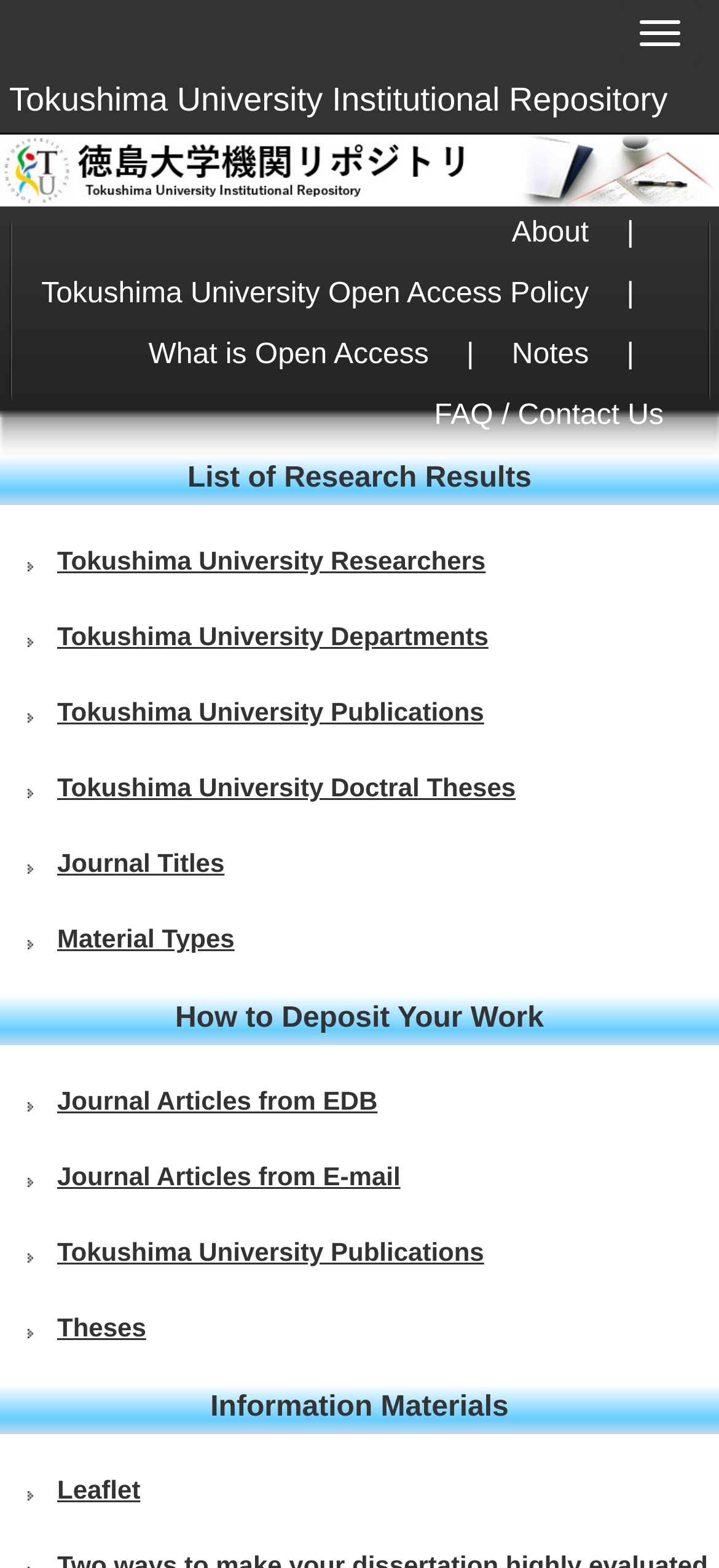How many static text elements are in the webpage? Based on the image, give a response in one word or a short phrase.

5